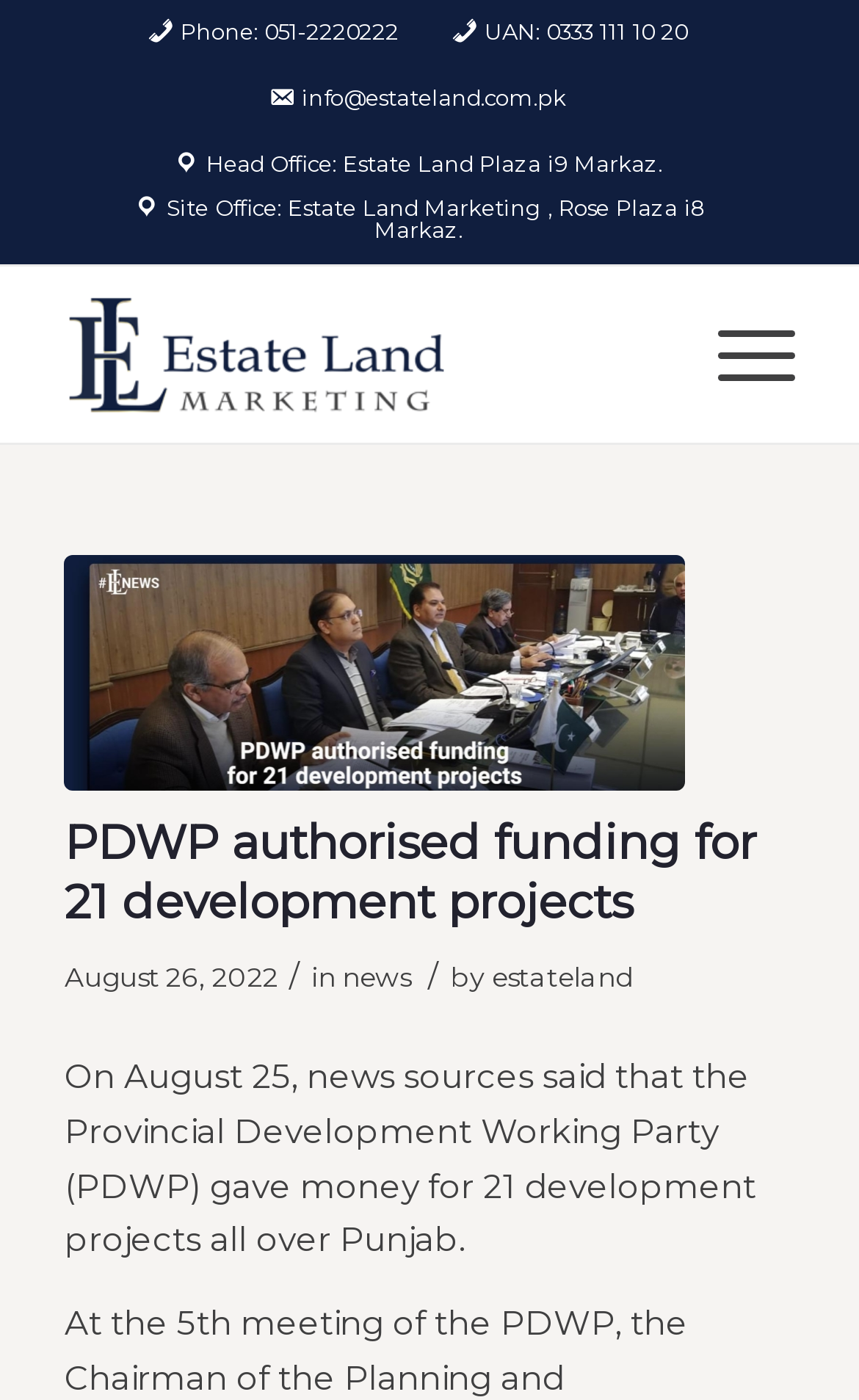When was the news article published?
Answer the question with a single word or phrase, referring to the image.

August 26, 2022